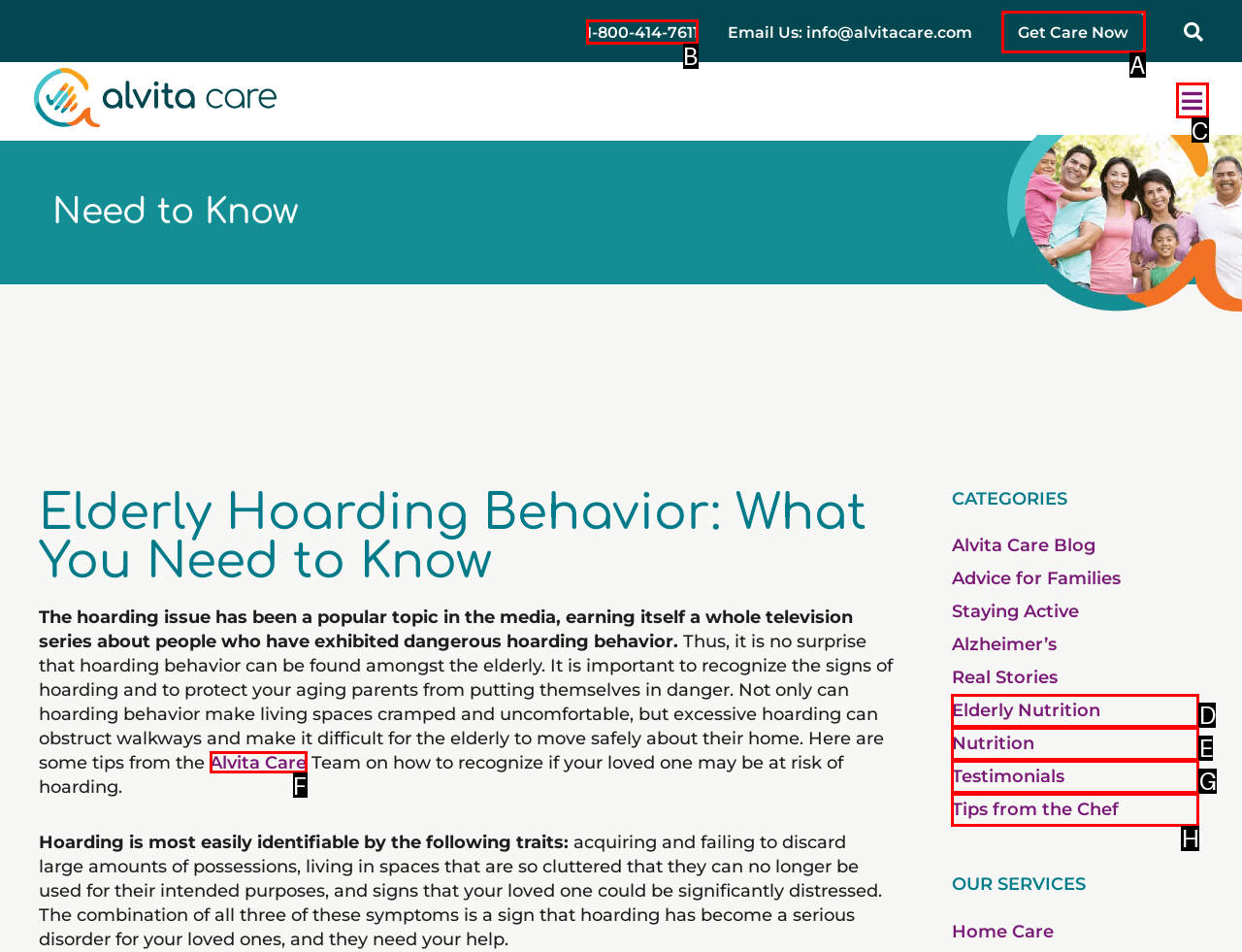Decide which HTML element to click to complete the task: Call the phone number Provide the letter of the appropriate option.

B